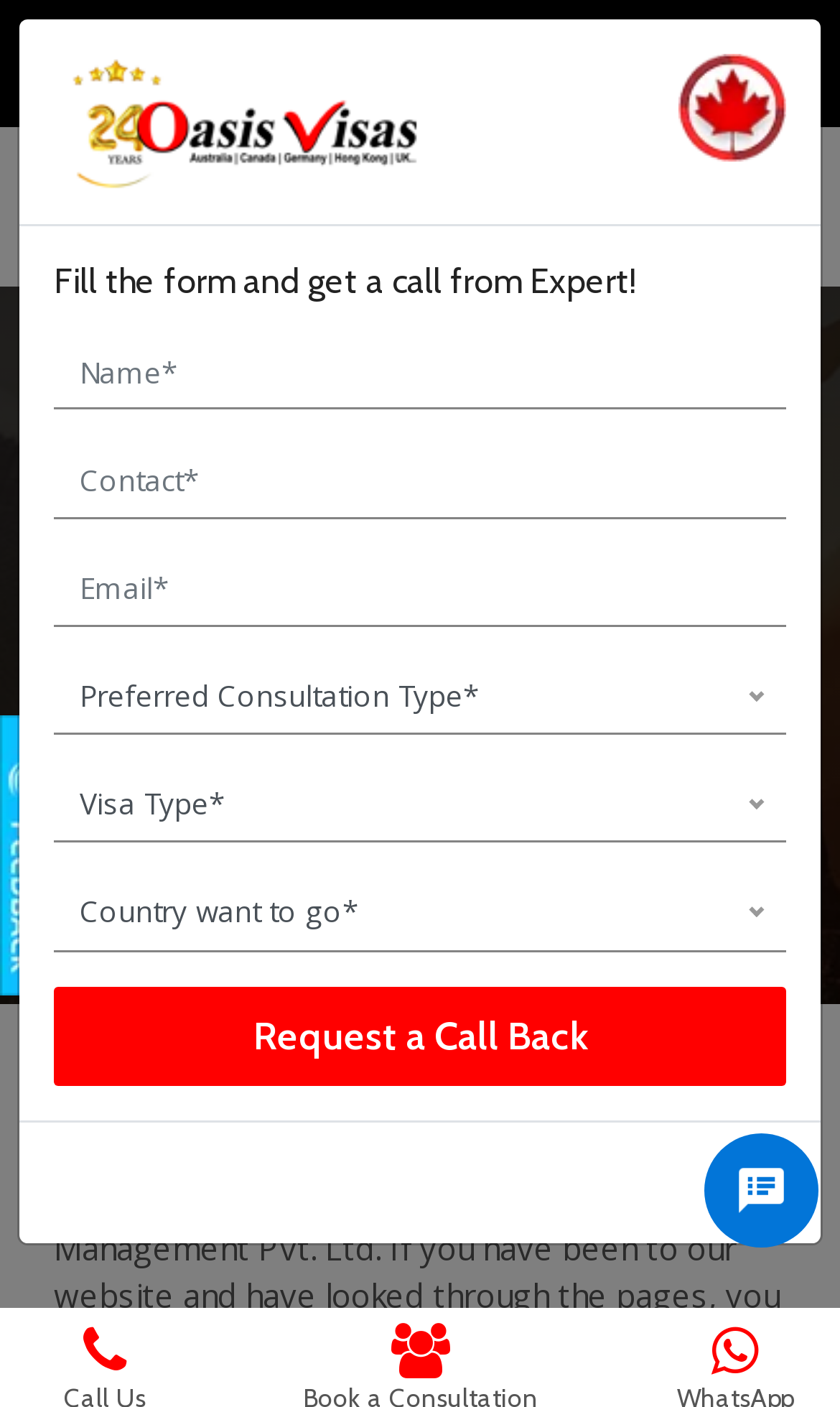What is the purpose of the form on this webpage?
Refer to the image and answer the question using a single word or phrase.

Get a call from an expert